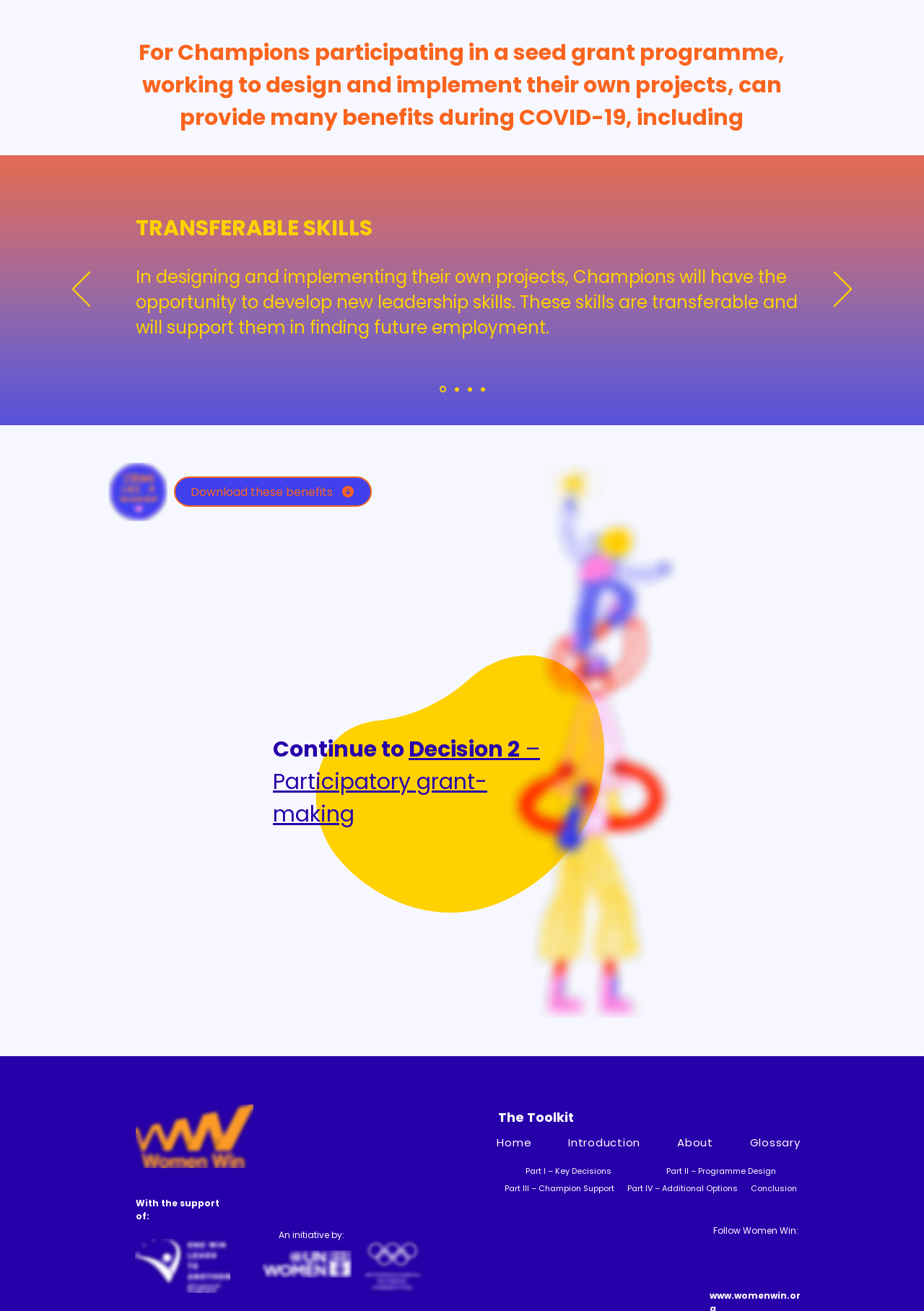Answer this question in one word or a short phrase: What is the text of the link below the slideshow?

Continue to Decision 2 – Participatory grant-making